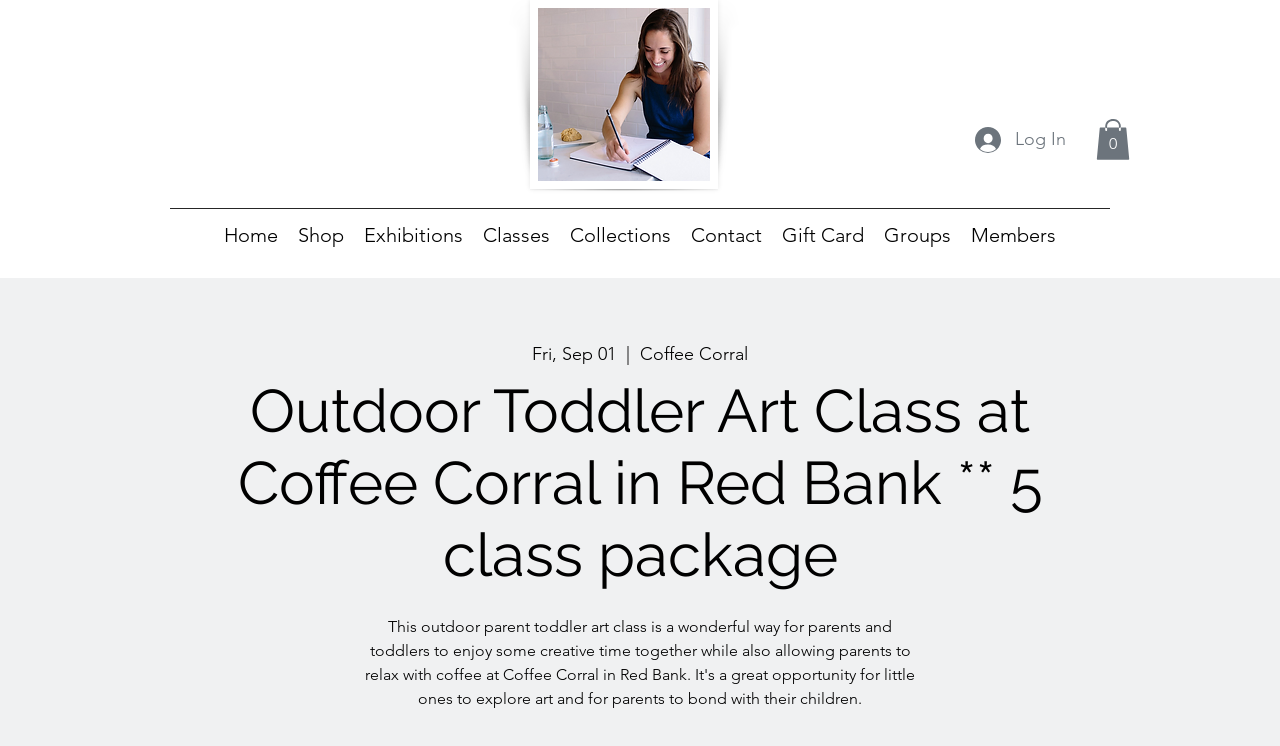Present a detailed account of what is displayed on the webpage.

This webpage is about an outdoor parent-toddler art class at Coffee Corral in Red Bank, offering a 5-class package. At the top-left corner, there is a large image of a person, likely the instructor, Maggie Brown. Below the image, there are three buttons: "Log In" on the top-right, "Cart with 0 items" next to it, and a navigation menu labeled "Site" that spans across the top of the page. The navigation menu contains links to various sections of the website, including "Home", "Shop", "Exhibitions", "Classes", "Collections", "Contact", "Gift Card", "Groups", and "Members".

Below the navigation menu, there is a heading that summarizes the content of the page, which is the outdoor toddler art class. On the same line as the heading, but to the left, there are two small pieces of text: "Fri, Sep 01" and a vertical bar symbol. The rest of the page likely contains more information about the art class, but the exact content is not specified in the provided accessibility tree.